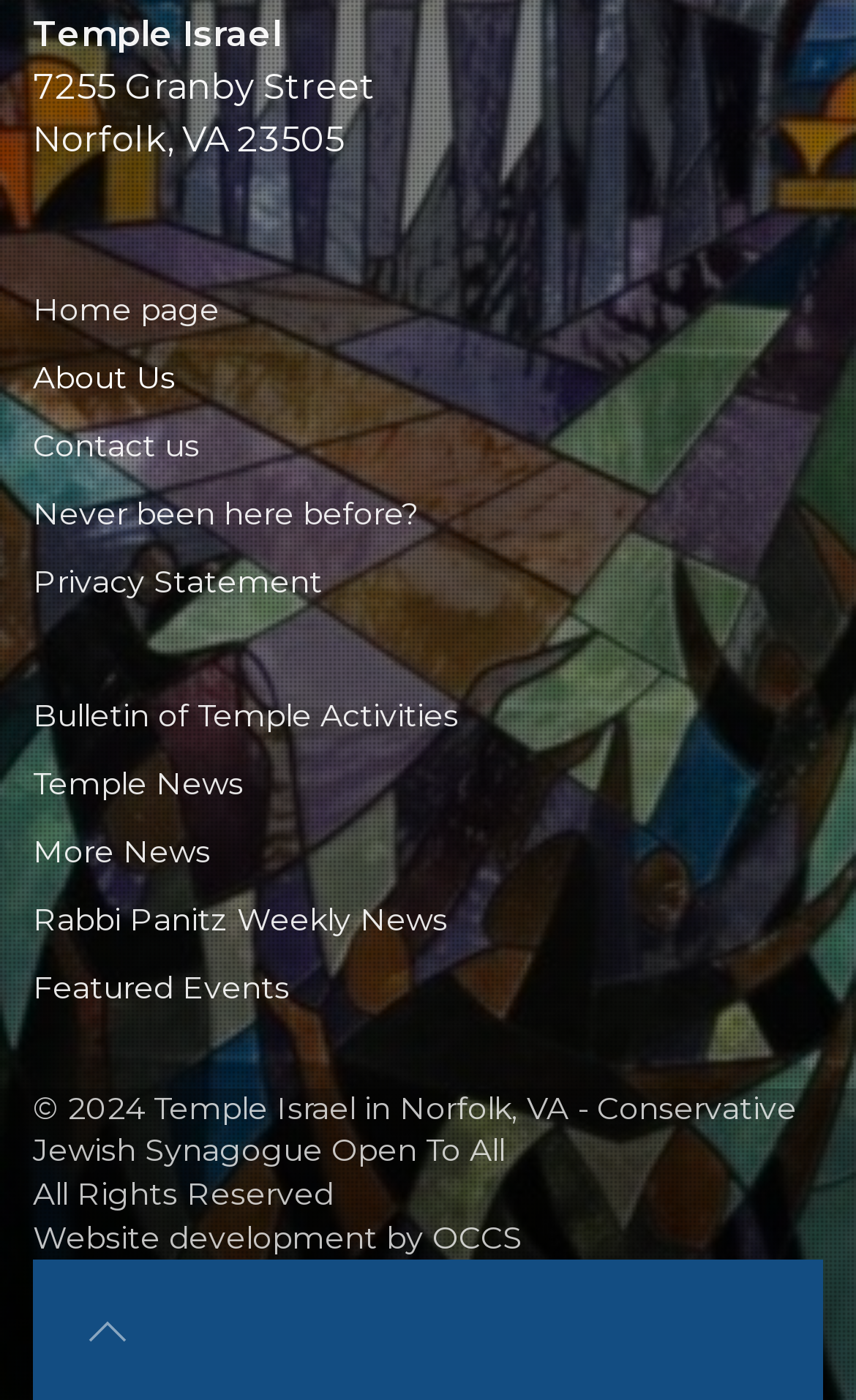Find the bounding box coordinates of the element's region that should be clicked in order to follow the given instruction: "read bulletin of temple activities". The coordinates should consist of four float numbers between 0 and 1, i.e., [left, top, right, bottom].

[0.038, 0.487, 0.962, 0.536]